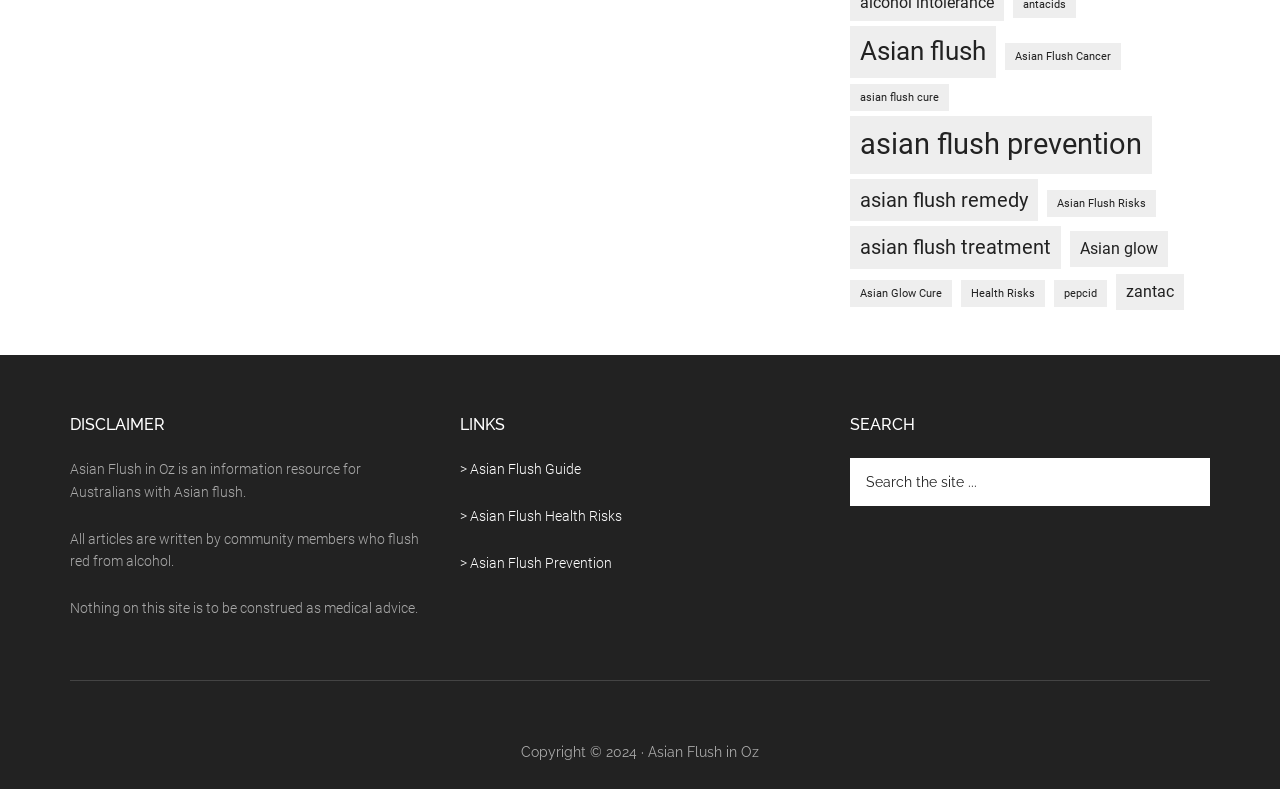What is the function of the search bar?
Using the information from the image, give a concise answer in one word or a short phrase.

Search the site